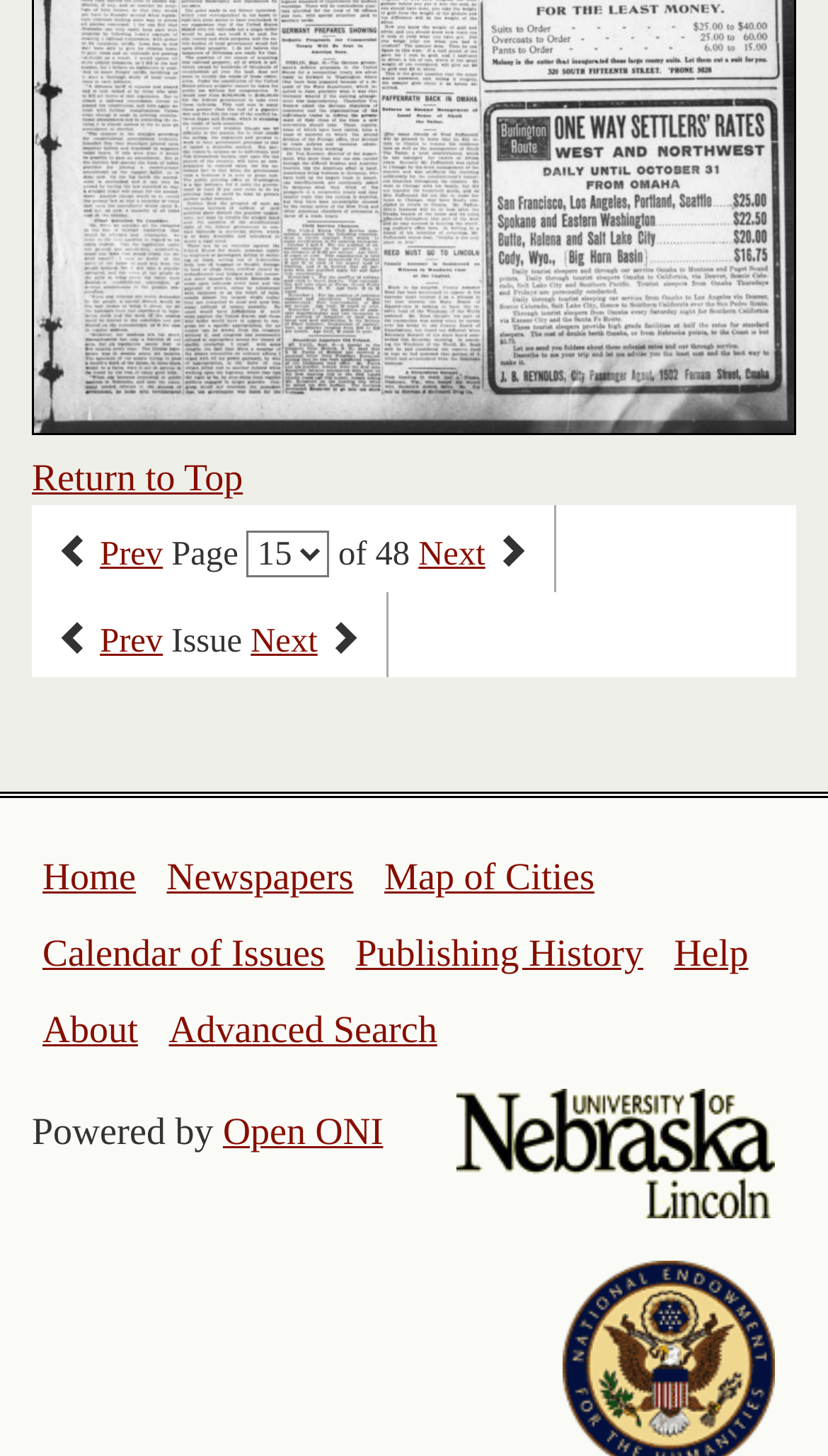Please identify the bounding box coordinates for the region that you need to click to follow this instruction: "Visit the home page".

[0.051, 0.588, 0.164, 0.617]